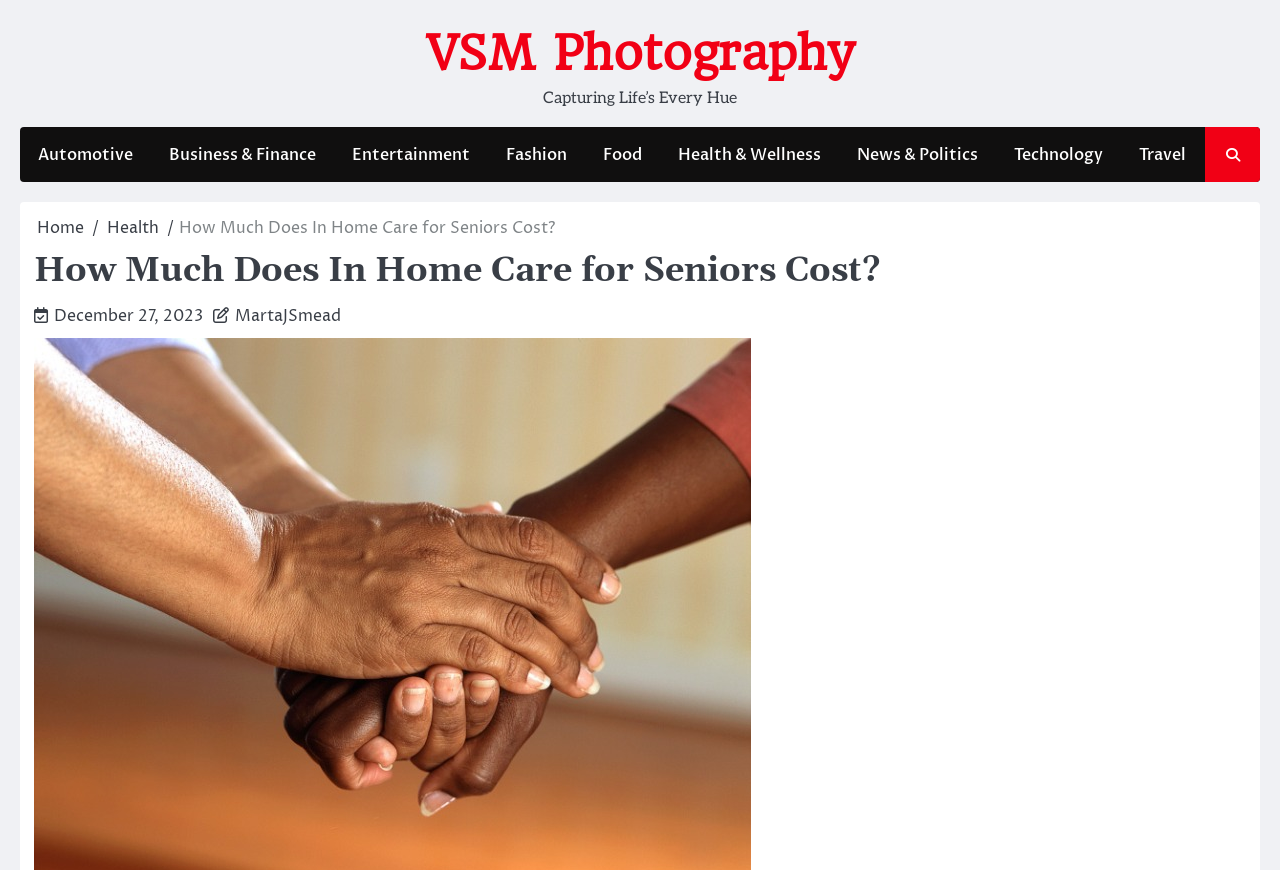What is the main heading of this webpage? Please extract and provide it.

How Much Does In Home Care for Seniors Cost?